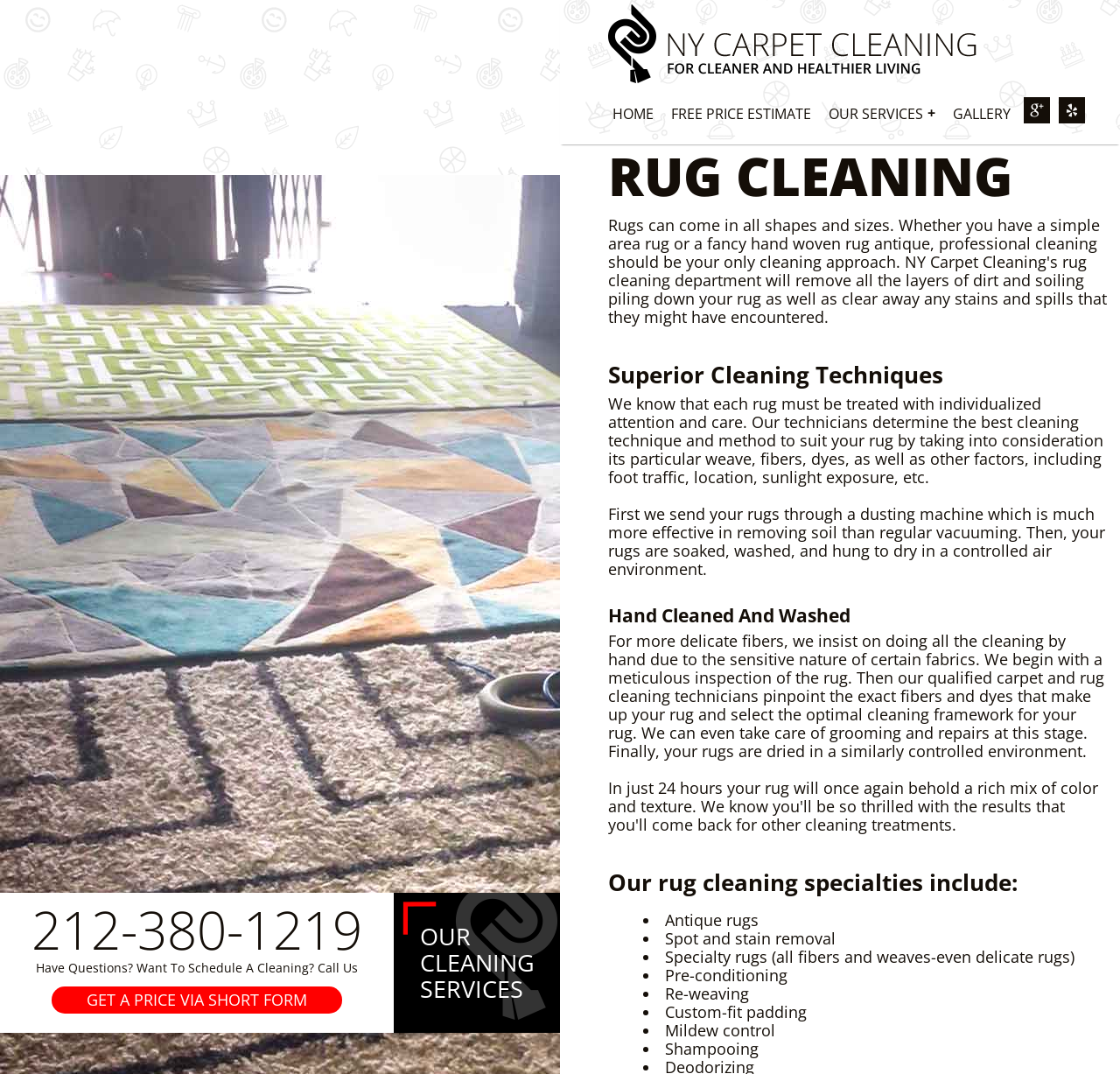Look at the image and give a detailed response to the following question: What type of rugs can be hand cleaned and washed?

I found the answer by reading the text under the heading 'Hand Cleaned And Washed' which describes the process of hand cleaning and washing rugs. It mentions that this process is used for more delicate fibers.